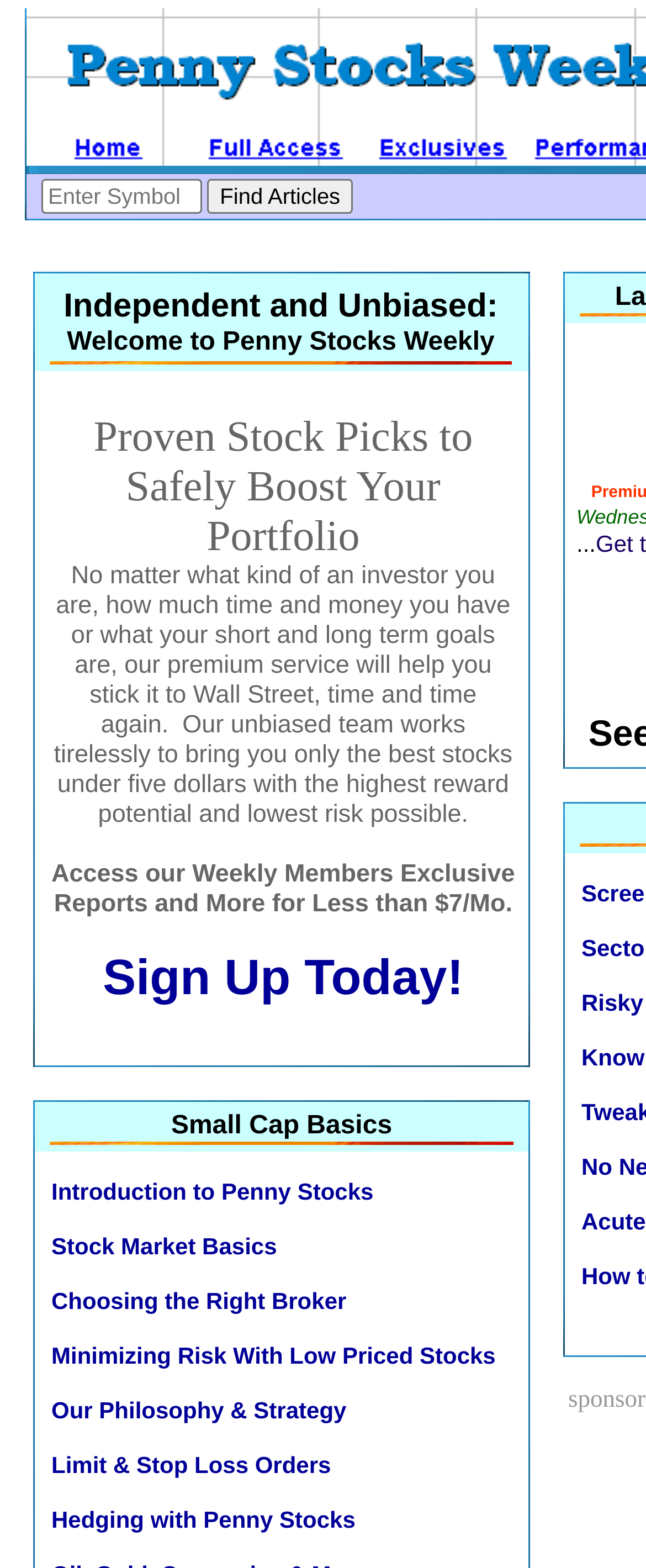What is the tone of the text? From the image, respond with a single word or brief phrase.

Promotional